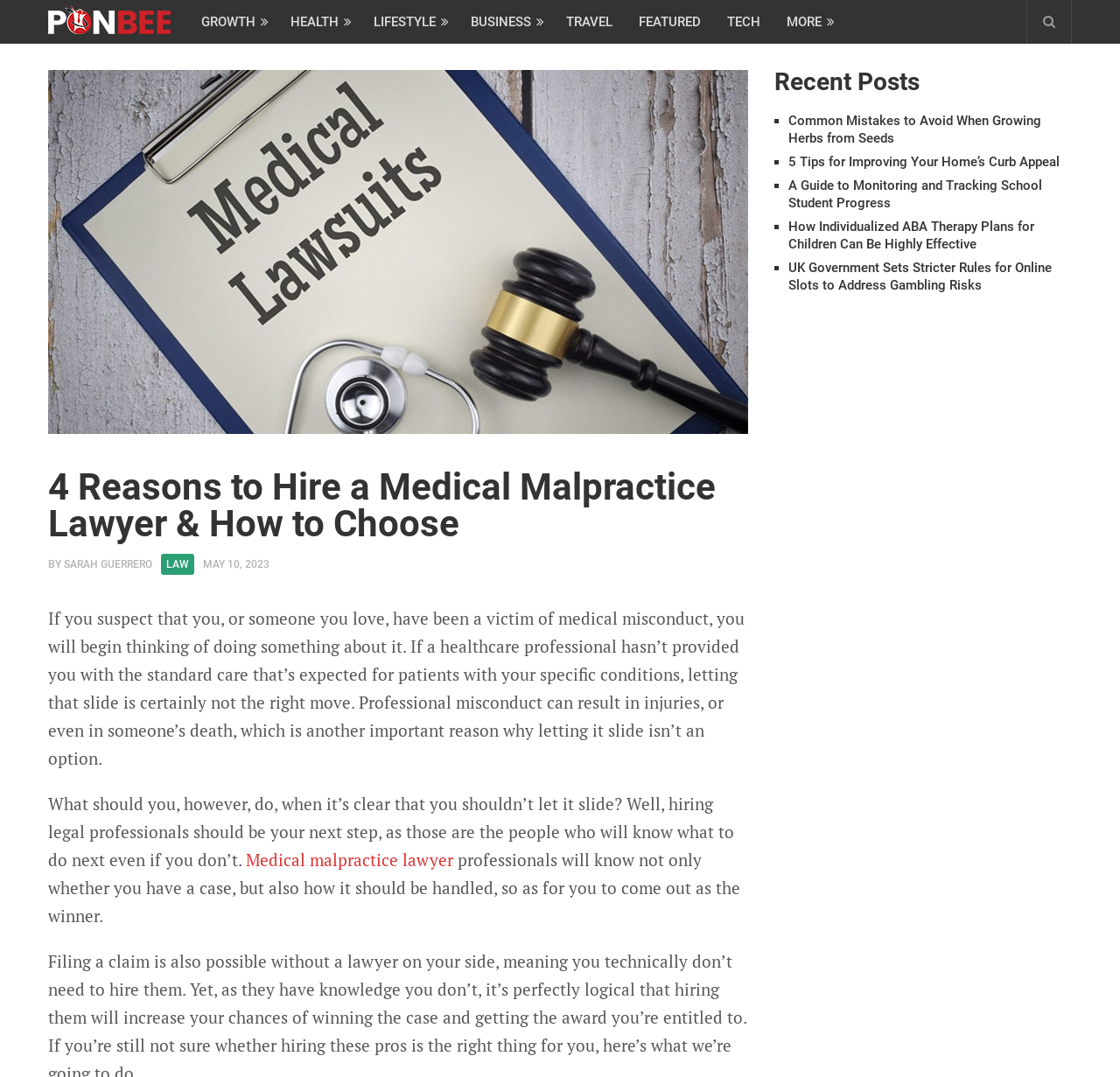Find the bounding box coordinates of the clickable area that will achieve the following instruction: "Learn more about medical malpractice lawyers".

[0.22, 0.788, 0.405, 0.808]